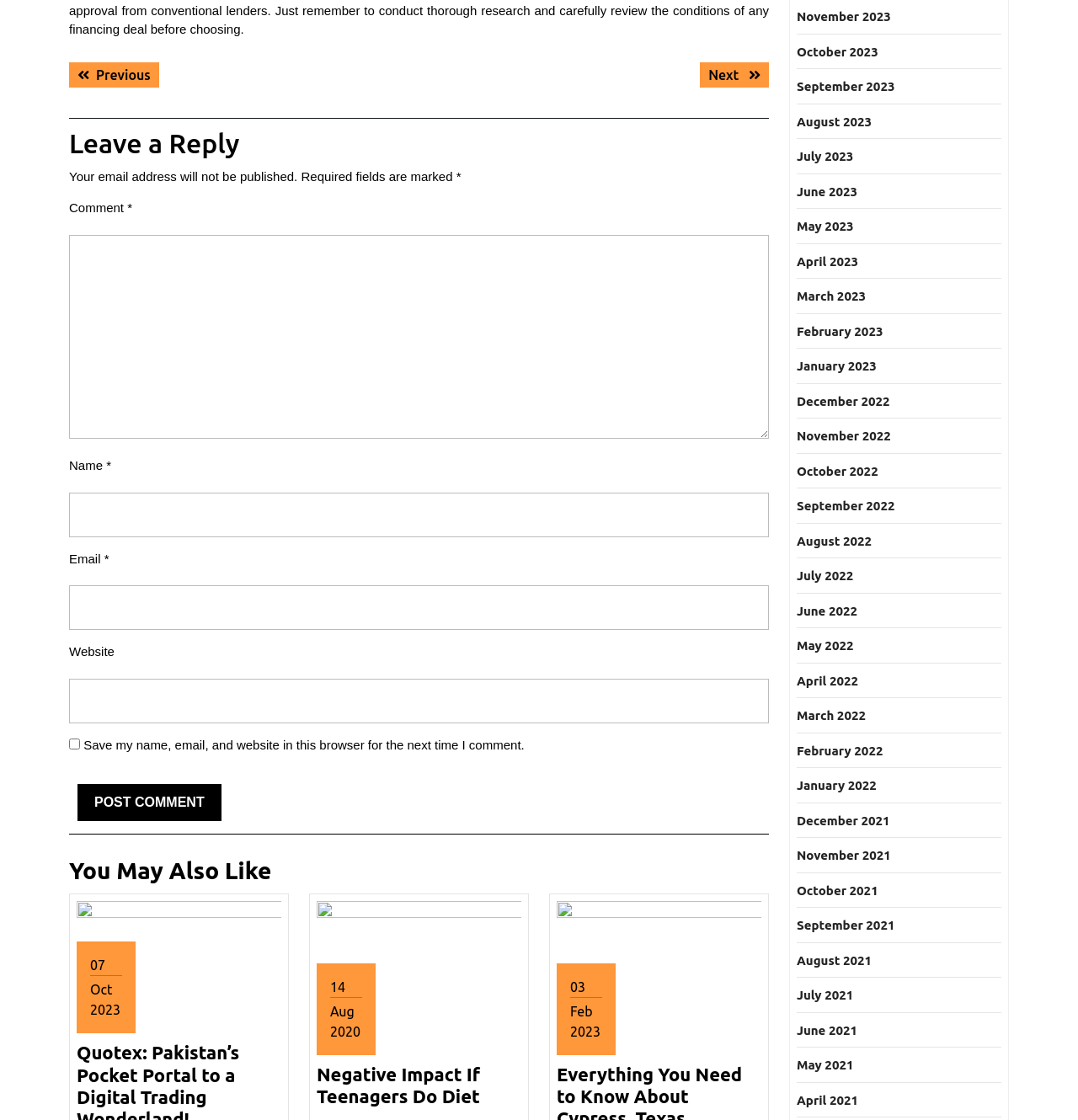Please respond to the question using a single word or phrase:
How many links are there in the 'You May Also Like' section?

4